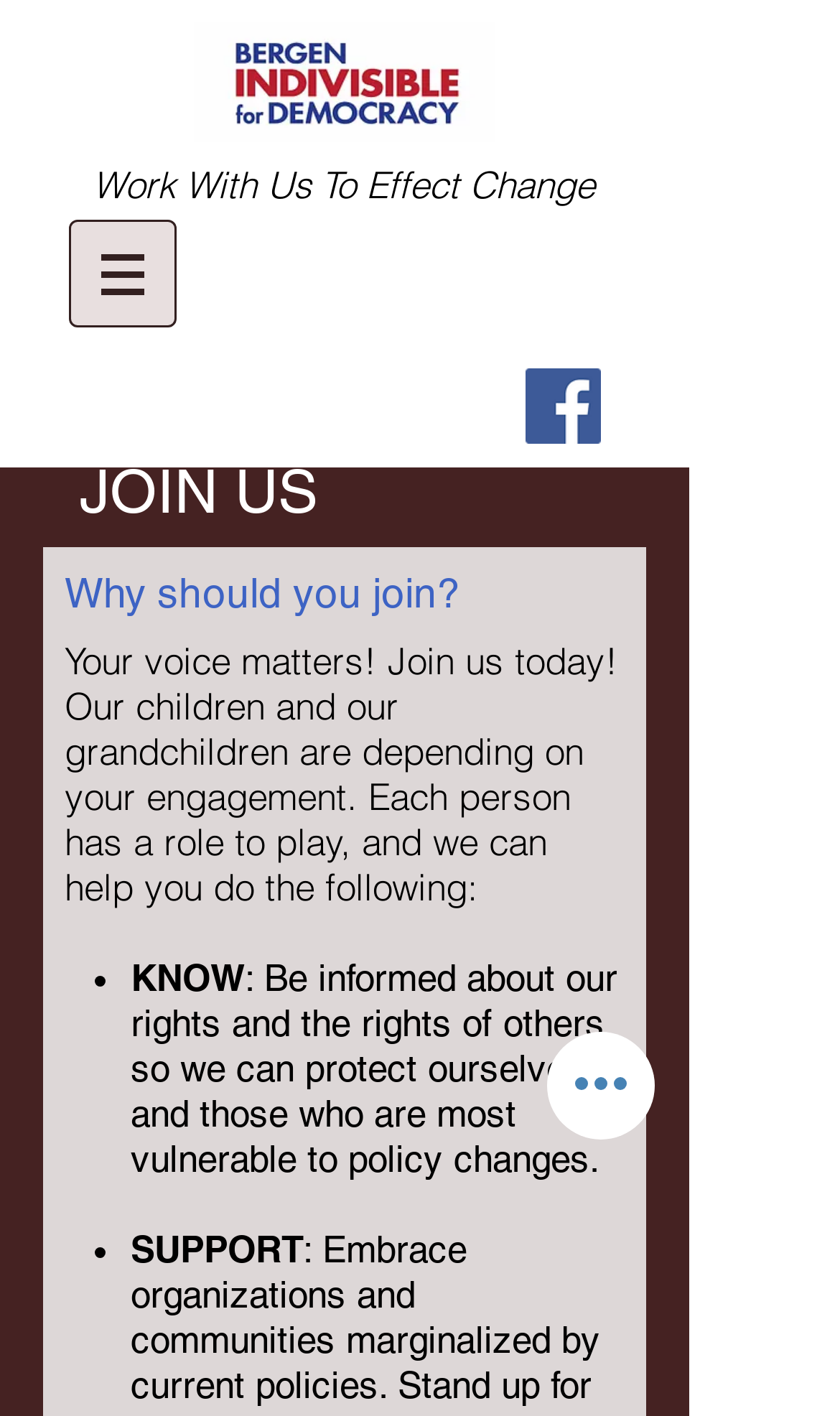What social media platform is linked on this webpage?
Answer the question with a single word or phrase, referring to the image.

Facebook